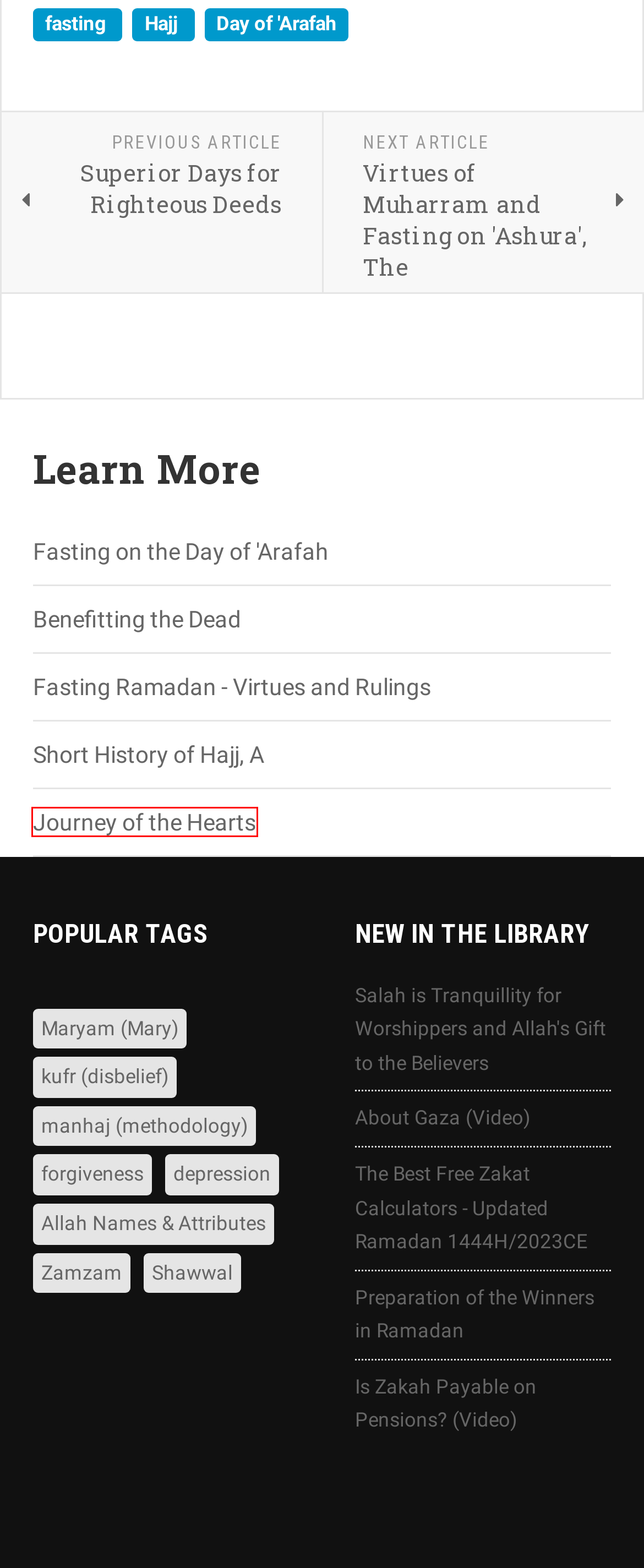You are given a screenshot of a webpage with a red rectangle bounding box around an element. Choose the best webpage description that matches the page after clicking the element in the bounding box. Here are the candidates:
A. Fasting on the Day of 'Arafah - SunnahOnline.com
B. Salah is Tranquillity for Worshippers and Allah's Gift to the Believers - SunnahOnline.com
C. Journey of the Hearts - SunnahOnline.com
D. The Best Free Zakat Calculators - Updated Ramadan 1444H/2023CE - SunnahOnline.com
E. Fasting Ramadan - Virtues and Rulings - SunnahOnline.com
F. Benefitting the Dead - SunnahOnline.com
G. Preparation of the Winners in Ramadan - SunnahOnline.com
H. About Gaza (Video) - SunnahOnline.com

C